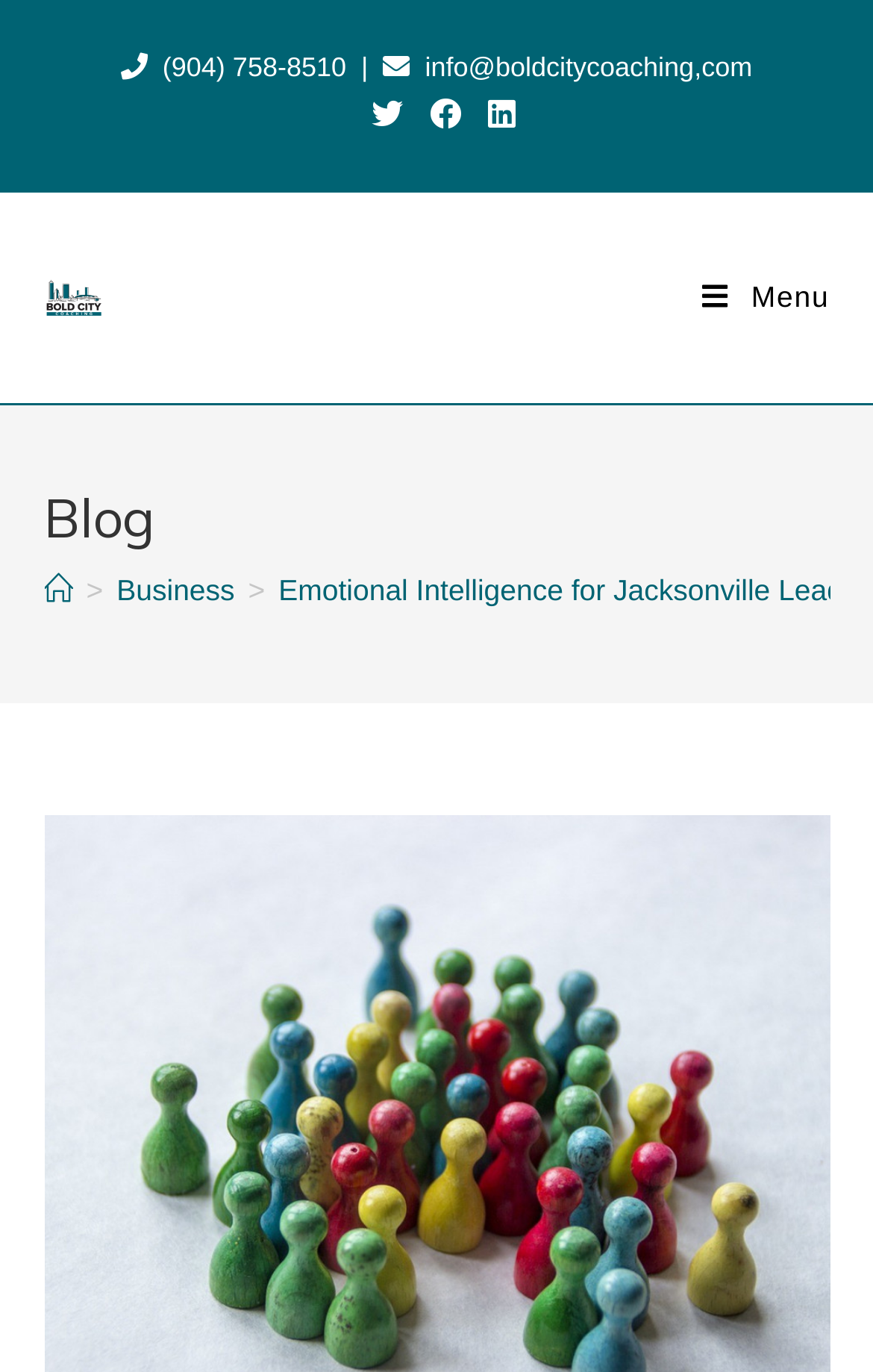Please locate the bounding box coordinates for the element that should be clicked to achieve the following instruction: "Go to Business page". Ensure the coordinates are given as four float numbers between 0 and 1, i.e., [left, top, right, bottom].

[0.134, 0.418, 0.269, 0.443]